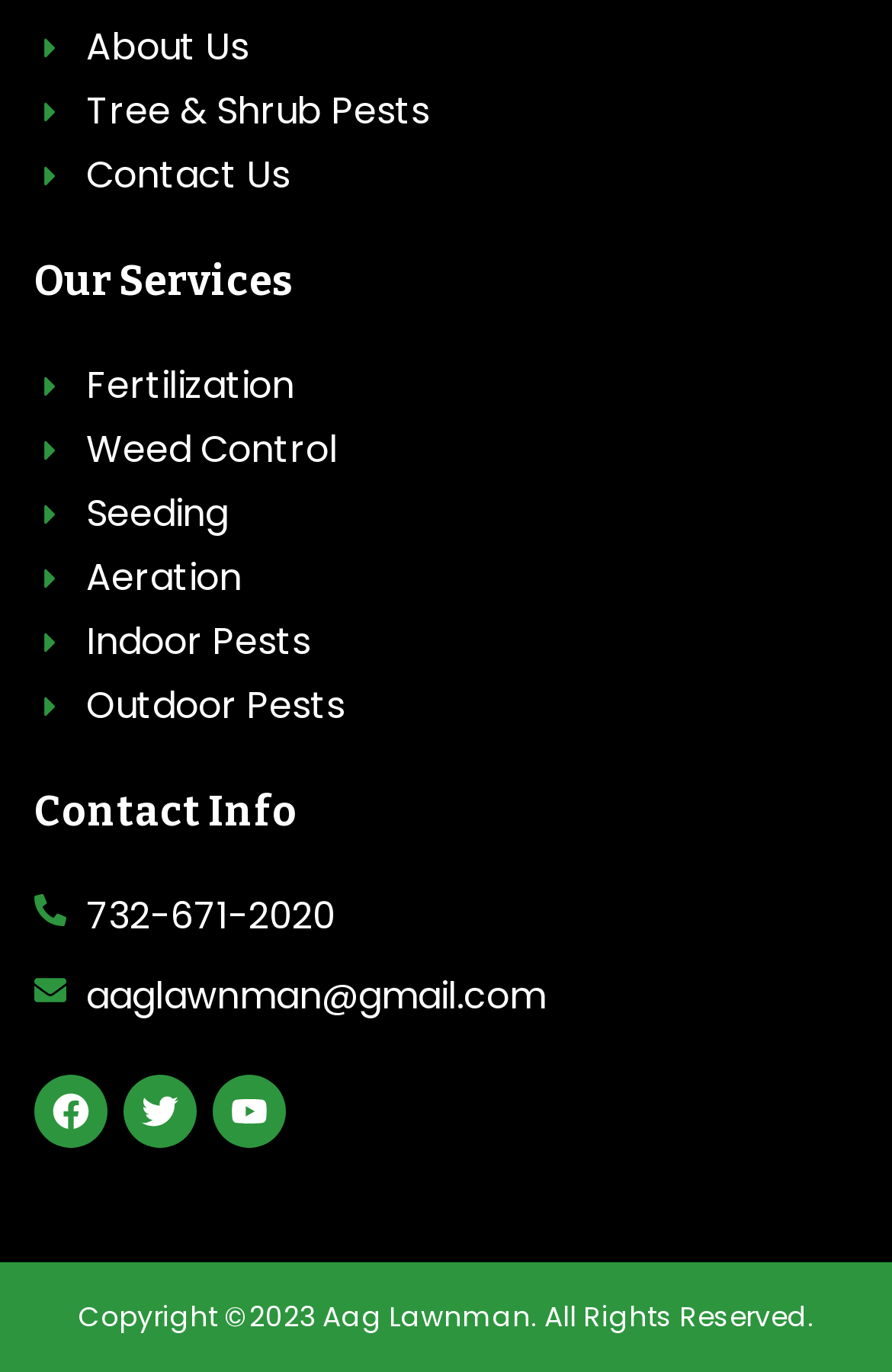Can you find the bounding box coordinates of the area I should click to execute the following instruction: "contact via phone"?

[0.038, 0.646, 0.962, 0.692]